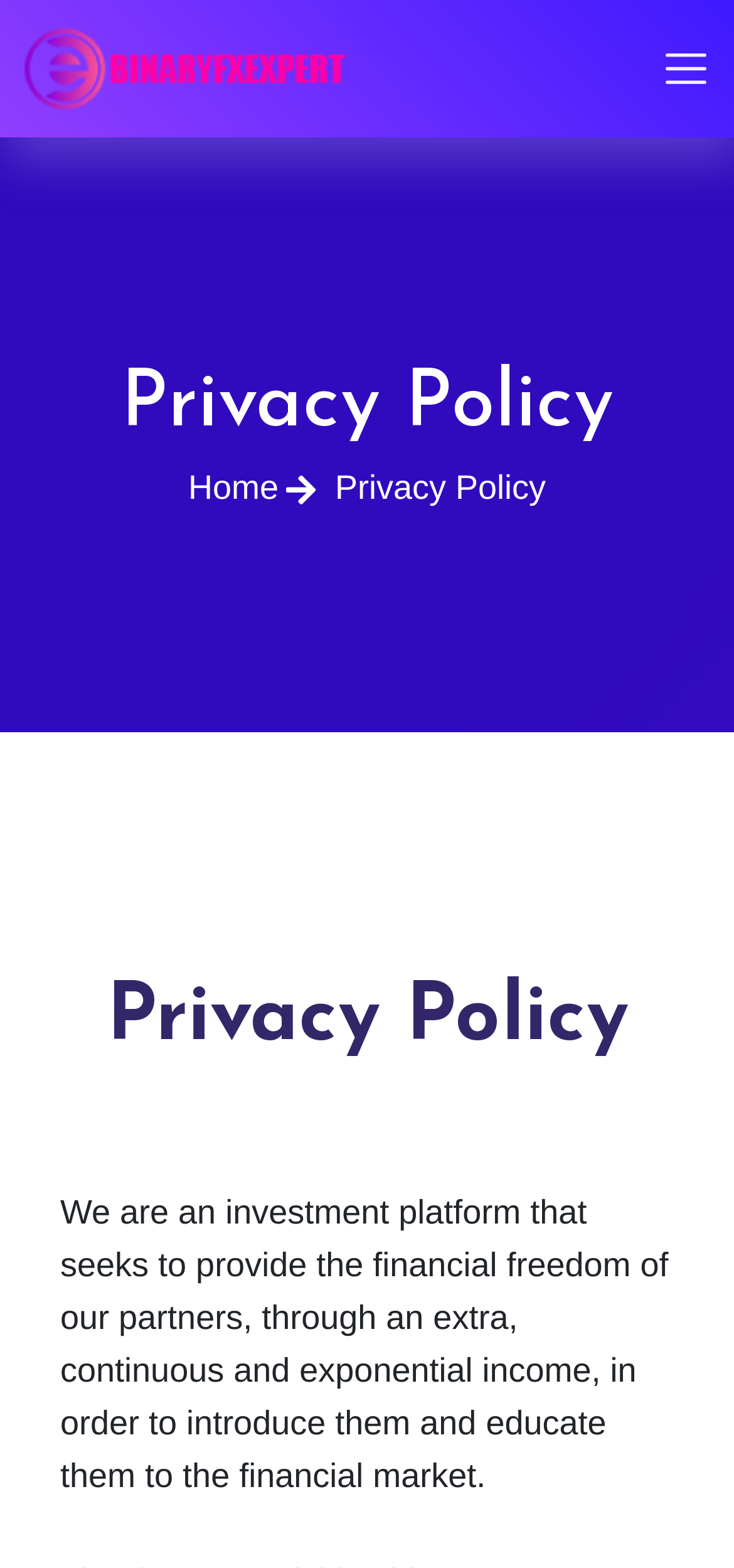Please determine the bounding box coordinates for the UI element described here. Use the format (top-left x, top-left y, bottom-right x, bottom-right y) with values bounded between 0 and 1: aria-label="Toggle navigation"

[0.9, 0.028, 0.969, 0.06]